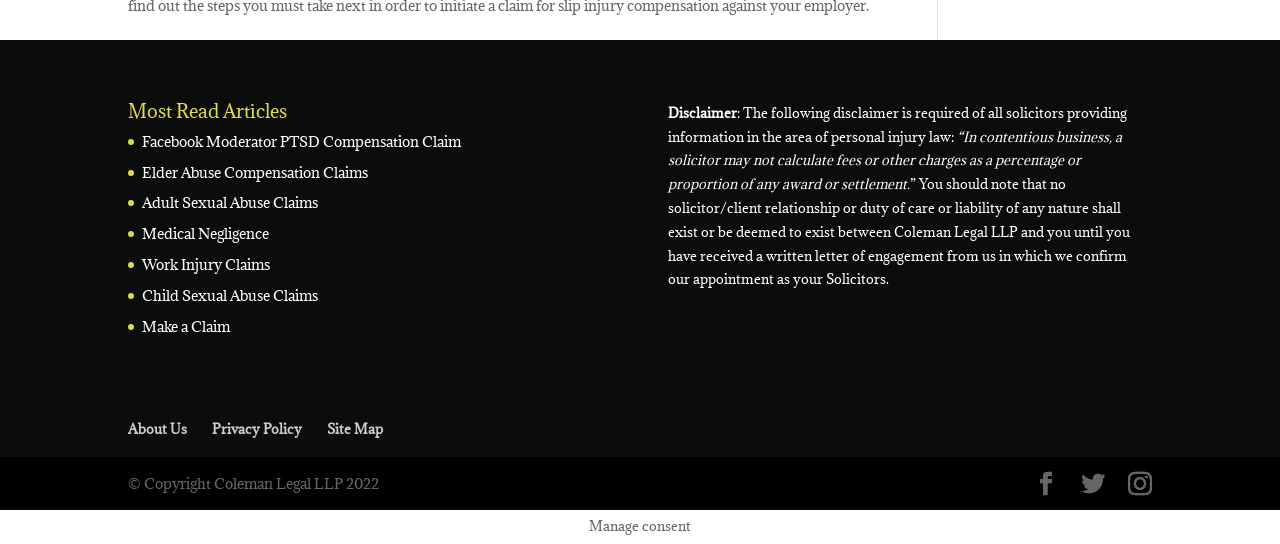Locate the bounding box coordinates of the area you need to click to fulfill this instruction: 'Read the abstract'. The coordinates must be in the form of four float numbers ranging from 0 to 1: [left, top, right, bottom].

None